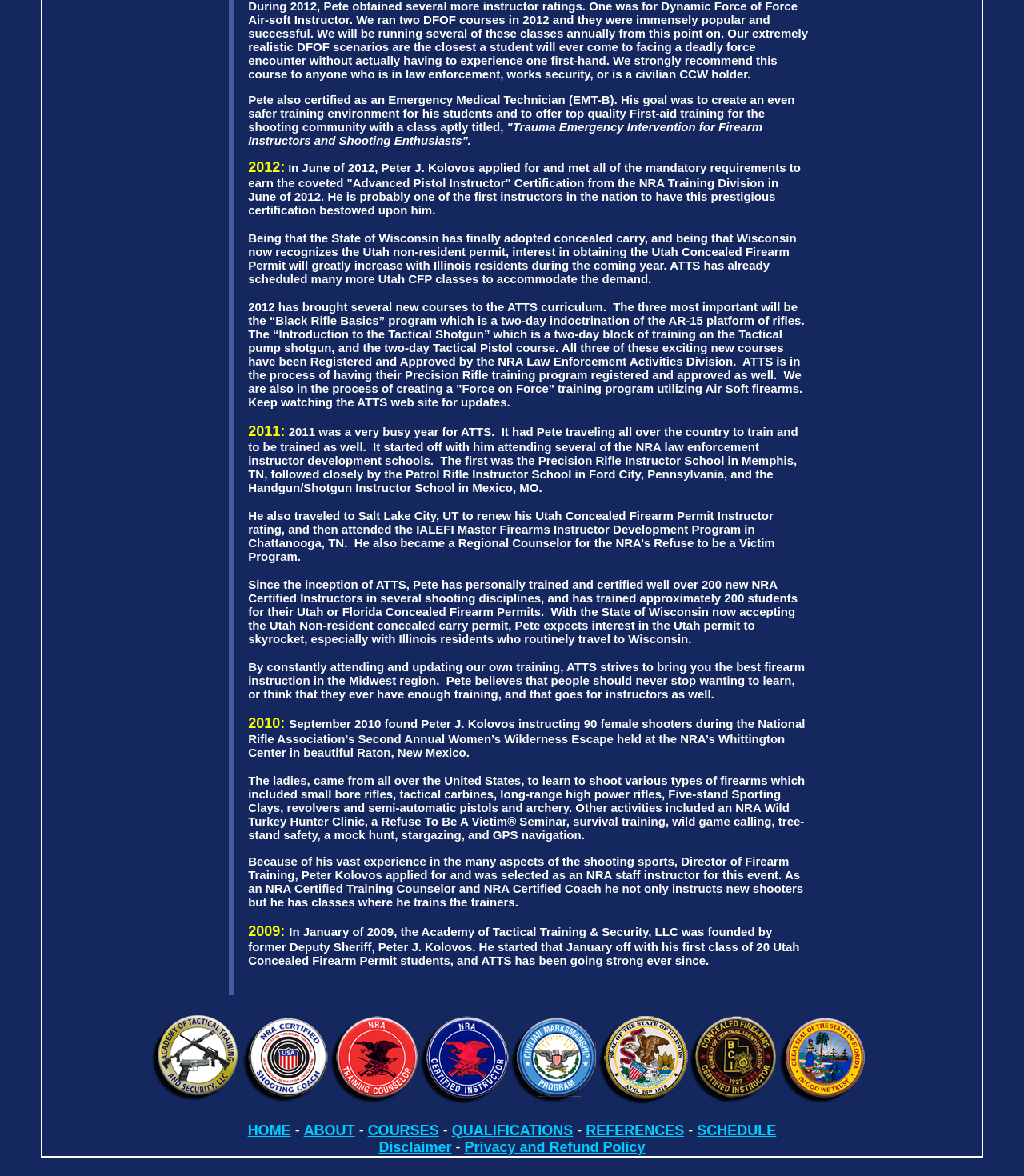Locate the bounding box coordinates of the element that should be clicked to fulfill the instruction: "Contact Ametros at 877-620-2221".

None